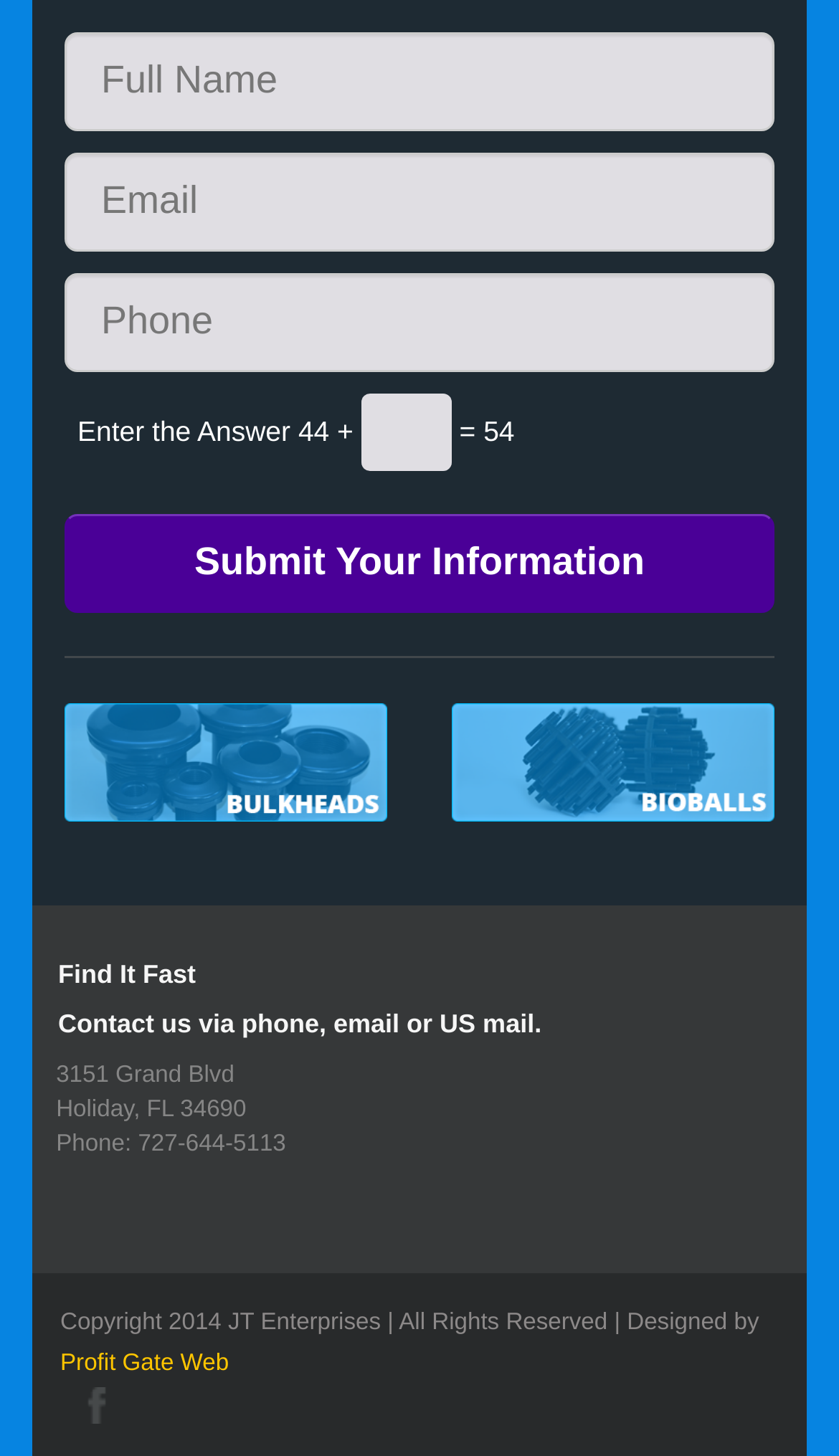Find the bounding box coordinates for the UI element that matches this description: "Facebook".

[0.072, 0.949, 0.16, 0.98]